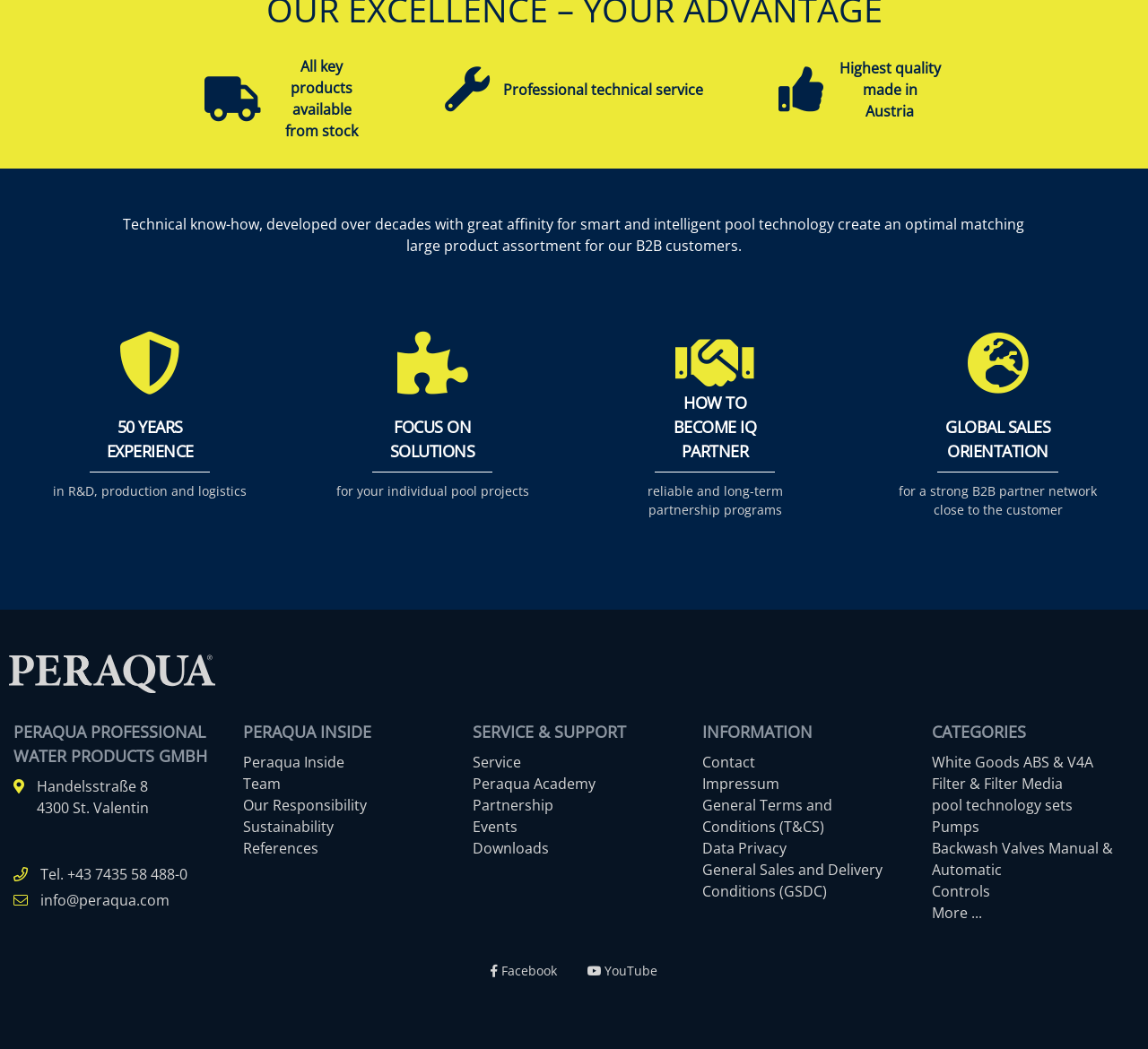Could you find the bounding box coordinates of the clickable area to complete this instruction: "Follow Peraqua on Facebook"?

[0.427, 0.917, 0.485, 0.933]